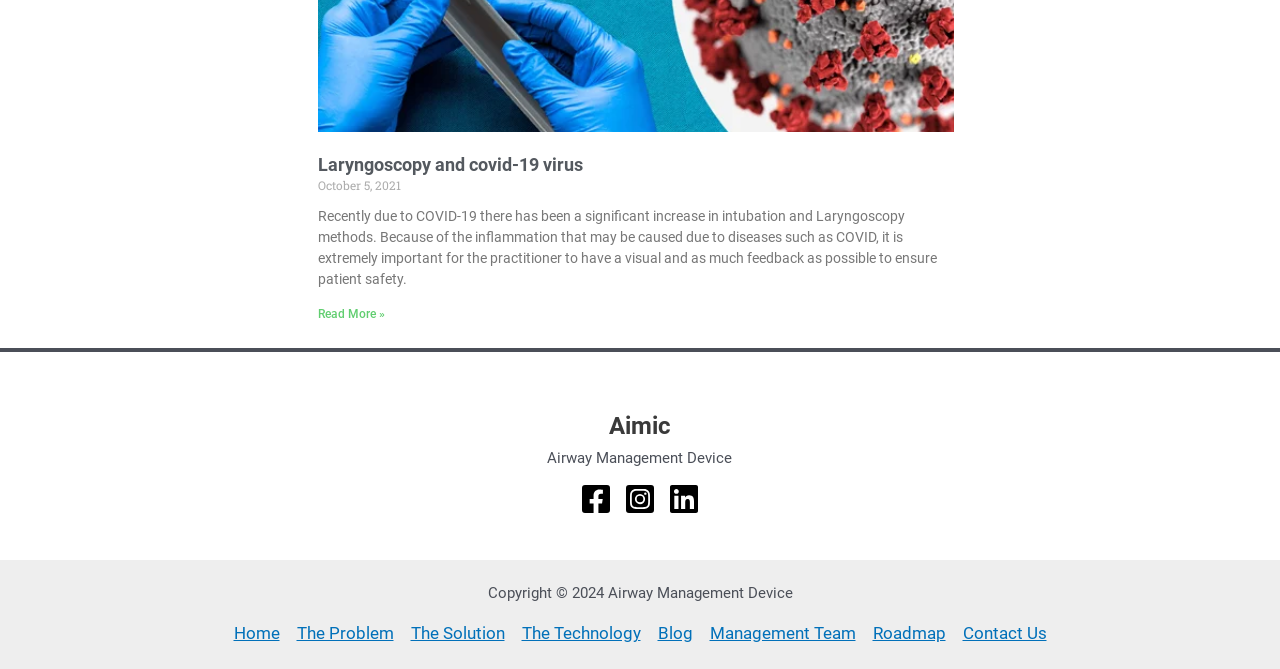For the element described, predict the bounding box coordinates as (top-left x, top-left y, bottom-right x, bottom-right y). All values should be between 0 and 1. Element description: Read More »

[0.248, 0.459, 0.301, 0.48]